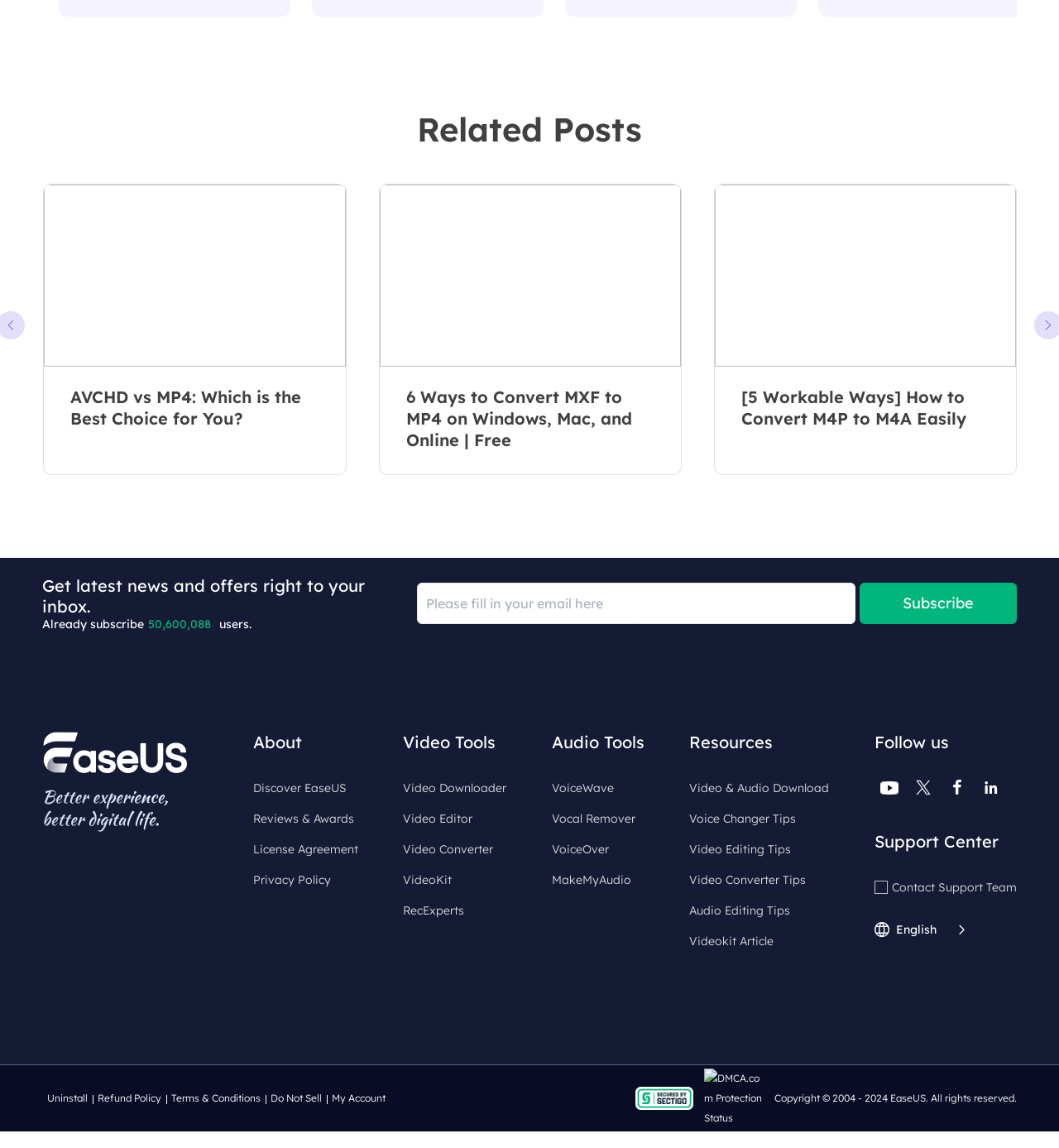Please identify the bounding box coordinates of the element's region that needs to be clicked to fulfill the following instruction: "Contact the Support Team". The bounding box coordinates should consist of four float numbers between 0 and 1, i.e., [left, top, right, bottom].

[0.826, 0.764, 0.96, 0.782]